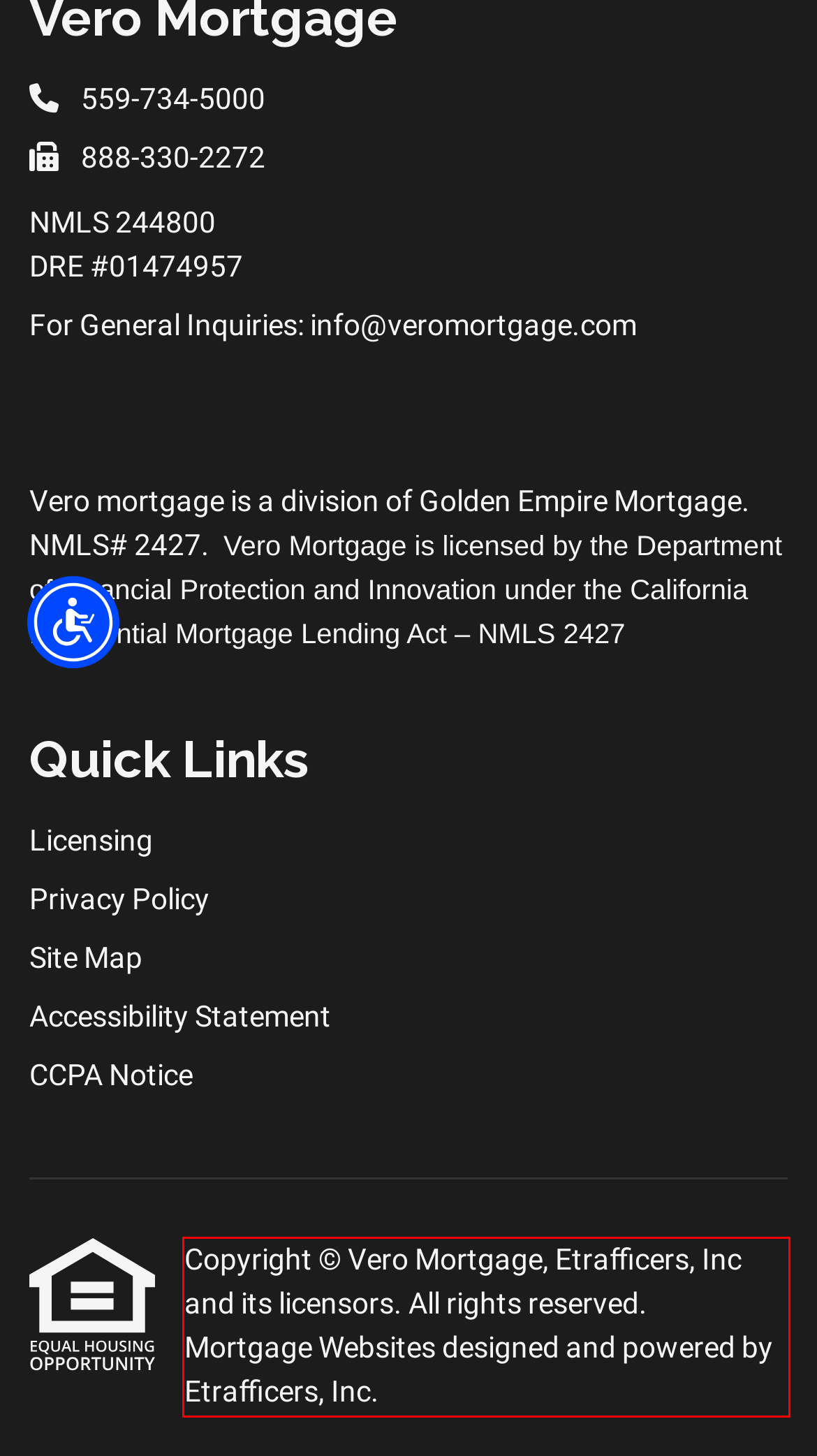Given a screenshot of a webpage containing a red rectangle bounding box, extract and provide the text content found within the red bounding box.

Copyright © Vero Mortgage, Etrafficers, Inc and its licensors. All rights reserved. Mortgage Websites designed and powered by Etrafficers, Inc.